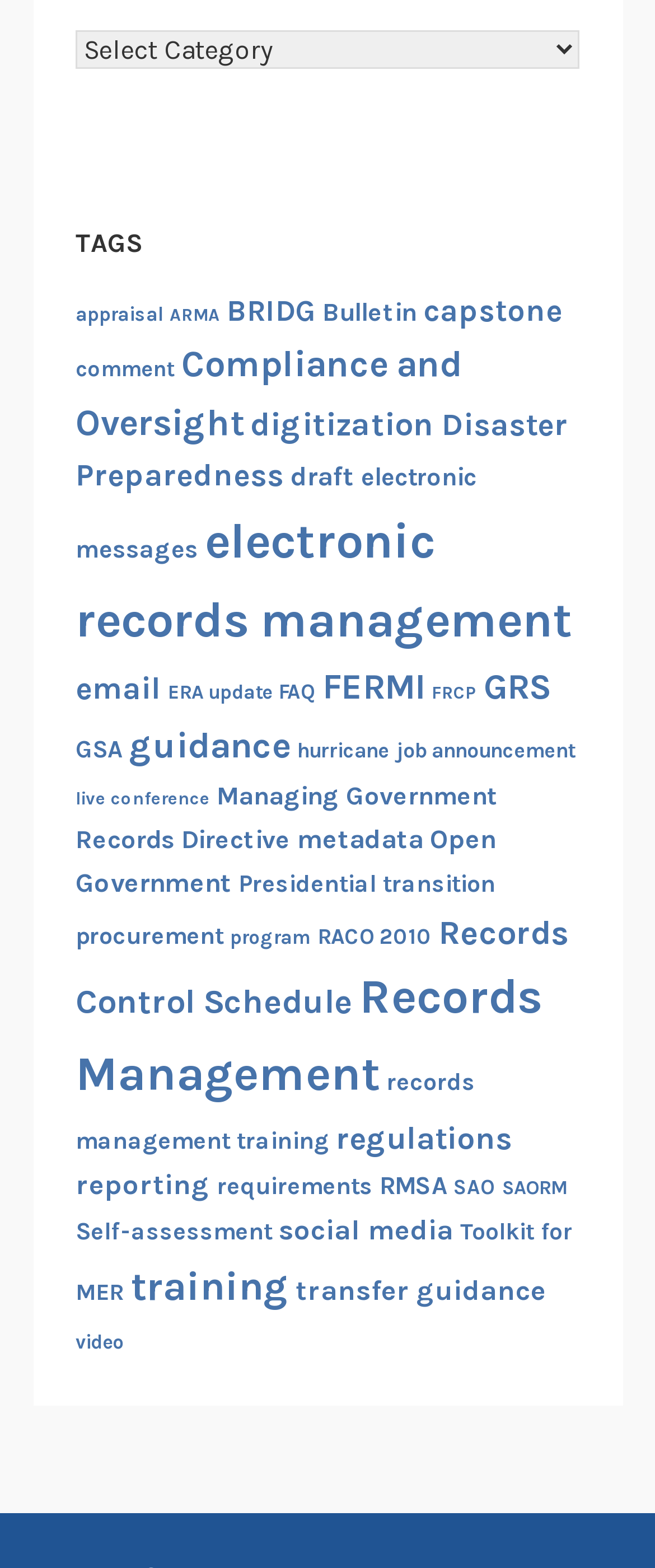Determine the bounding box coordinates of the element that should be clicked to execute the following command: "Watch video tutorials".

[0.116, 0.849, 0.19, 0.864]